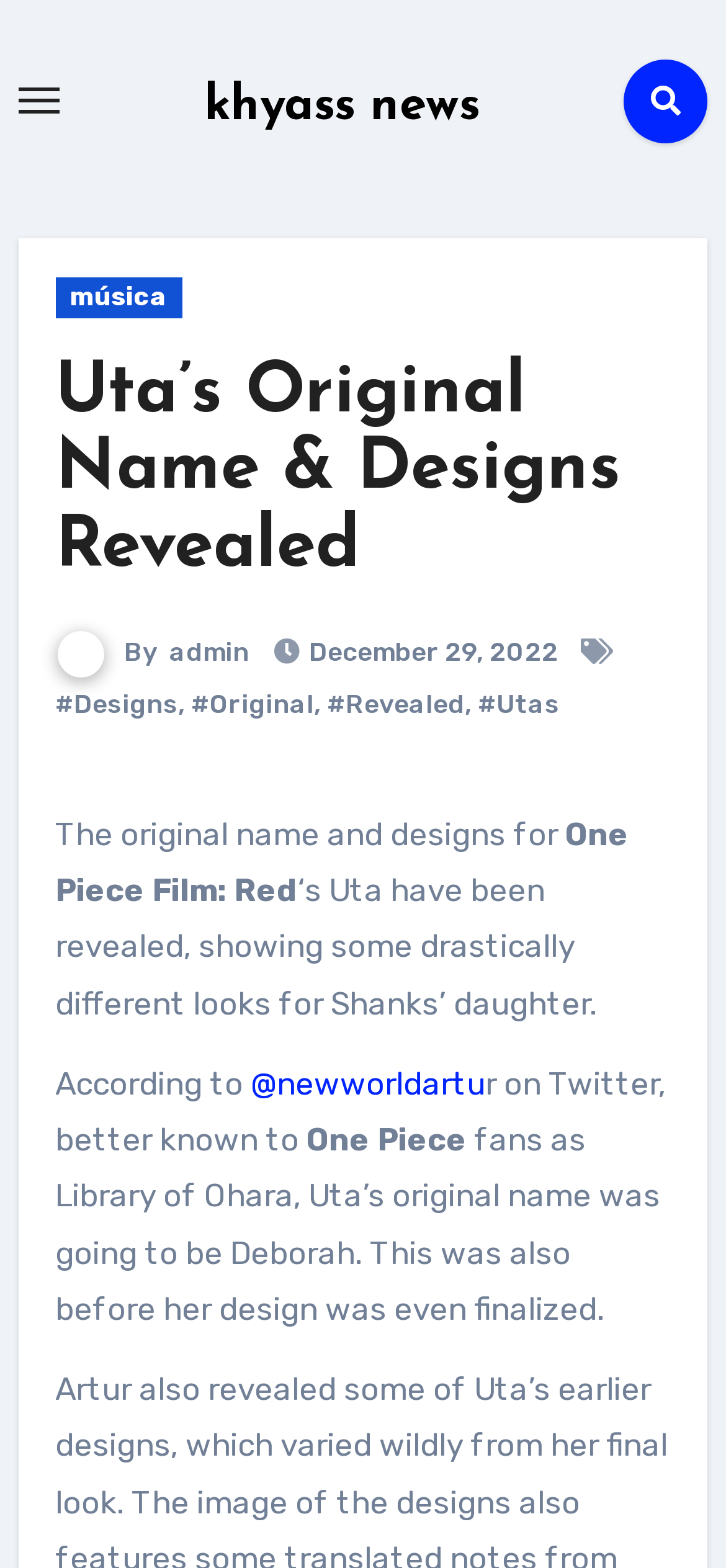Answer the question below using just one word or a short phrase: 
What is the original name of Uta?

Deborah